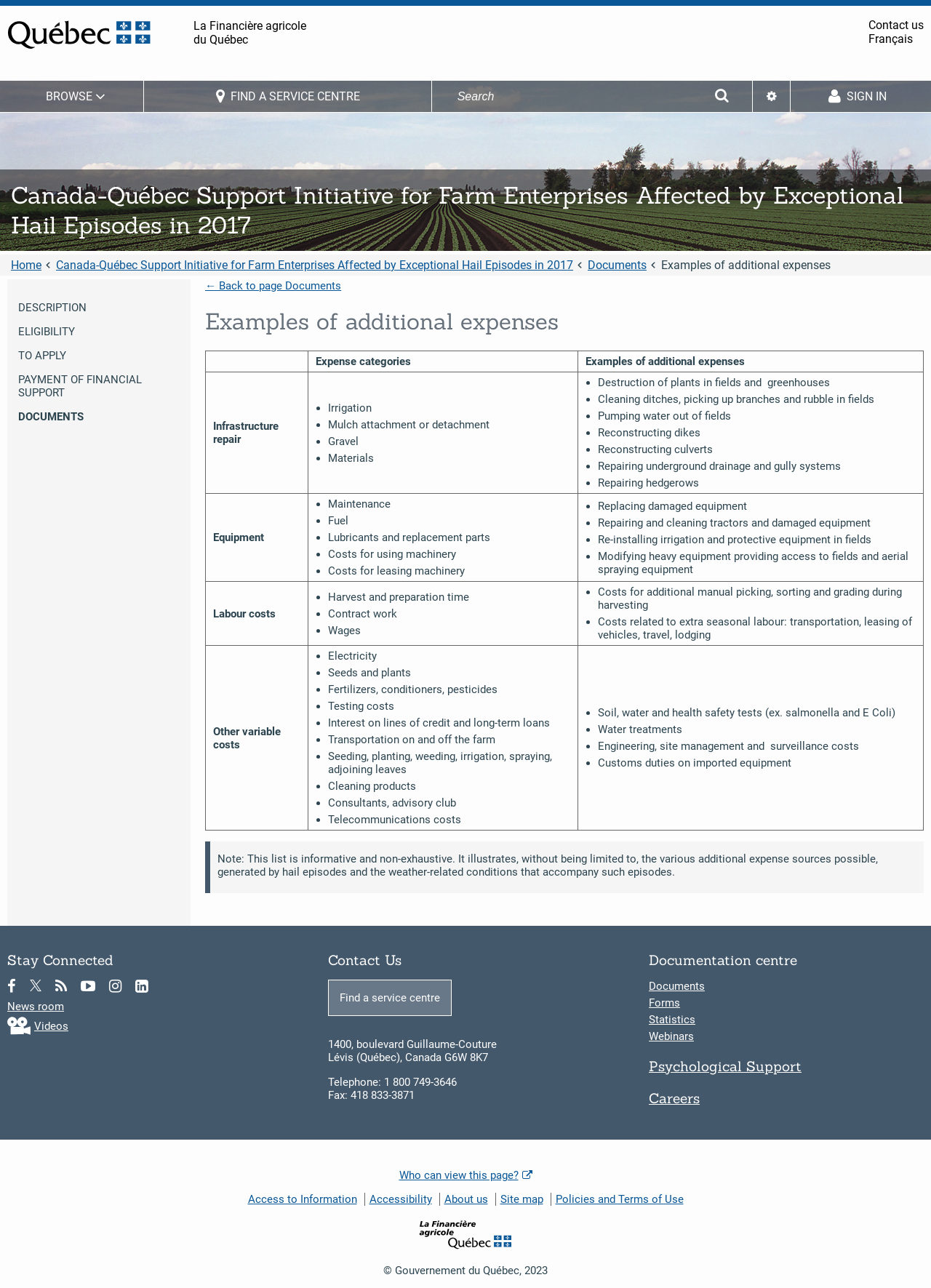Please specify the bounding box coordinates for the clickable region that will help you carry out the instruction: "Click the 'Contact us' link".

[0.933, 0.014, 0.992, 0.025]